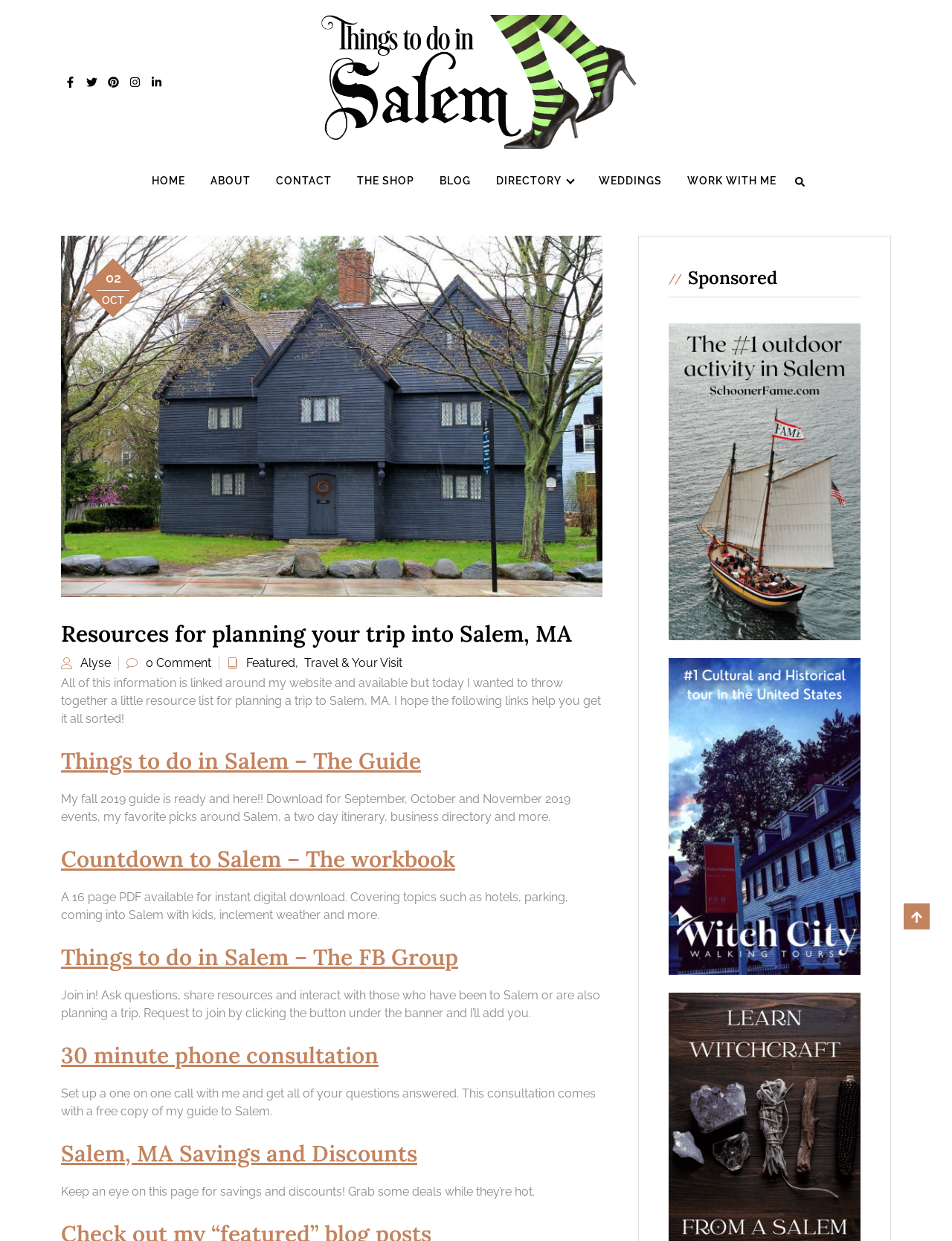Please find the bounding box for the UI component described as follows: "parent_node: Navigation".

[0.949, 0.728, 0.977, 0.749]